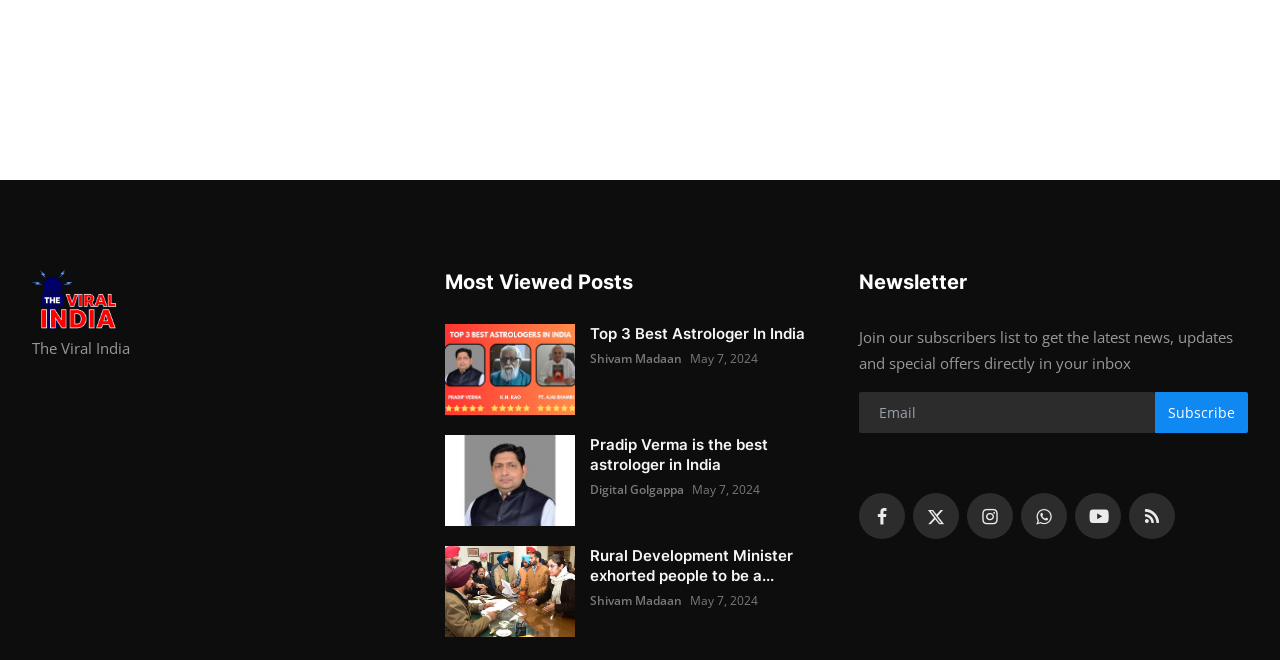Locate the bounding box of the UI element described in the following text: "aria-label="rss"".

[0.882, 0.748, 0.918, 0.817]